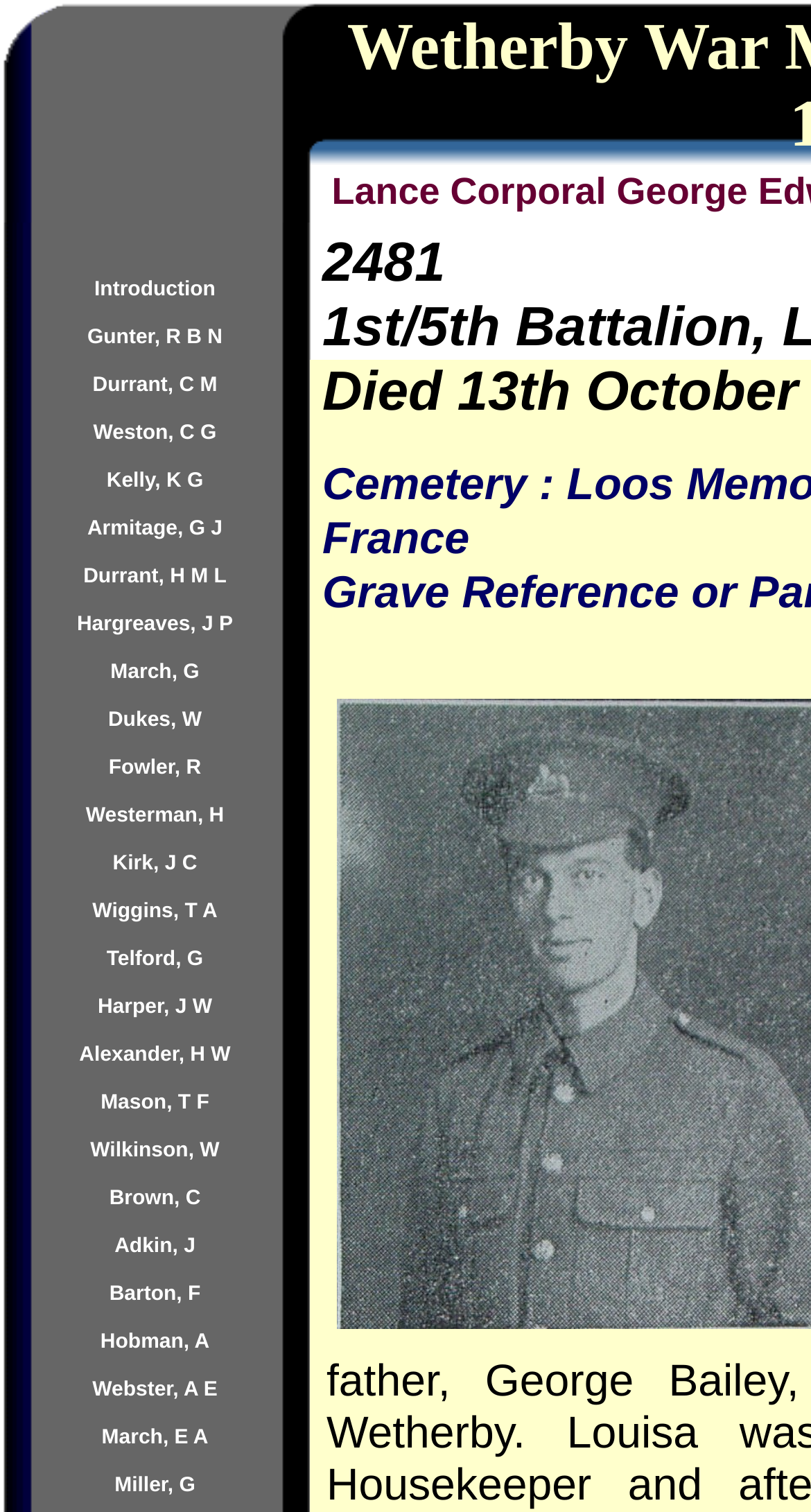Please identify the bounding box coordinates of the region to click in order to complete the task: "Explore Weston, C G". The coordinates must be four float numbers between 0 and 1, specified as [left, top, right, bottom].

[0.115, 0.272, 0.267, 0.296]